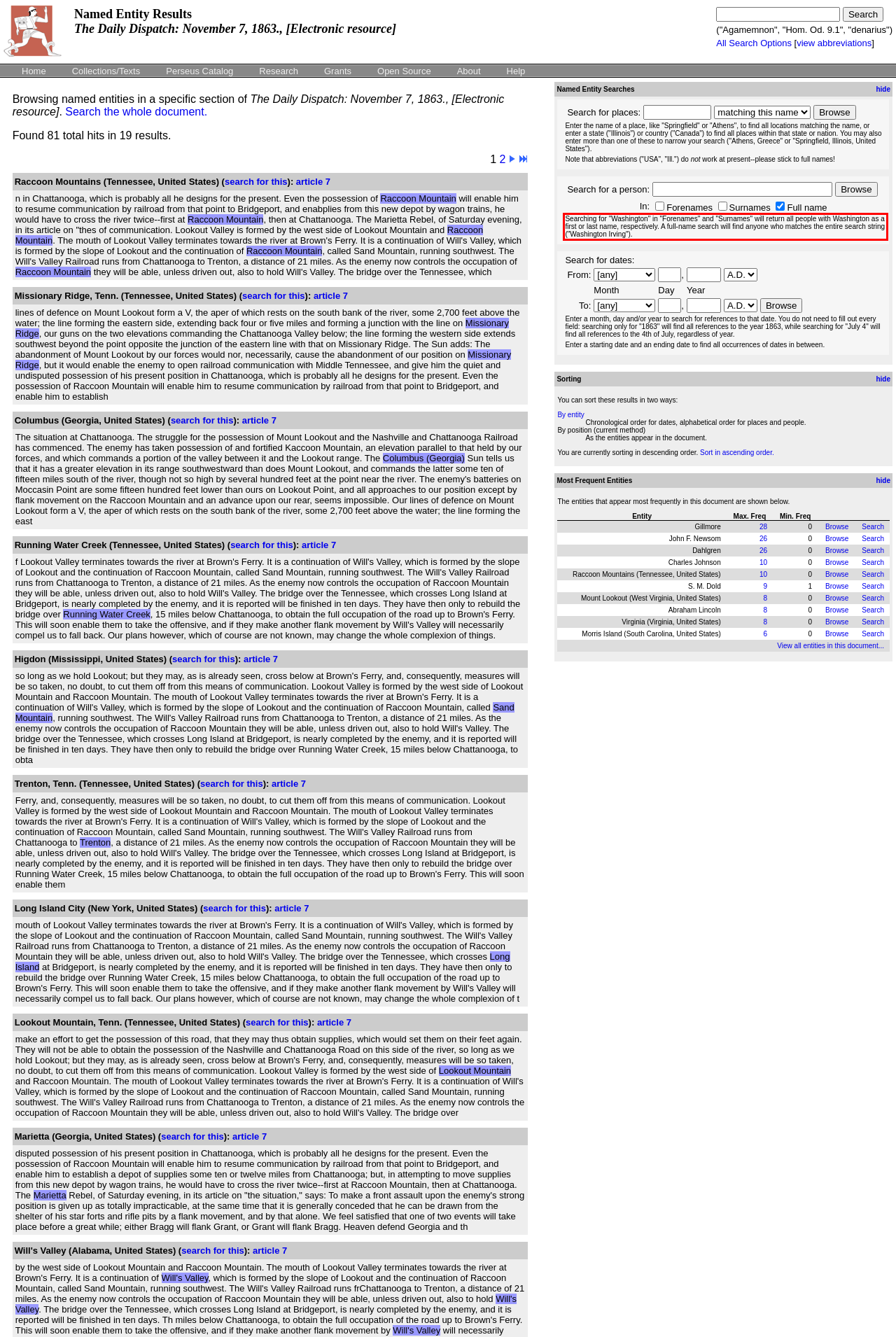Look at the screenshot of the webpage, locate the red rectangle bounding box, and generate the text content that it contains.

Searching for "Washington" in "Forenames" and "Surnames" will return all people with Washington as a first or last name, respectively. A full-name search will find anyone who matches the entire search string ("Washington Irving").